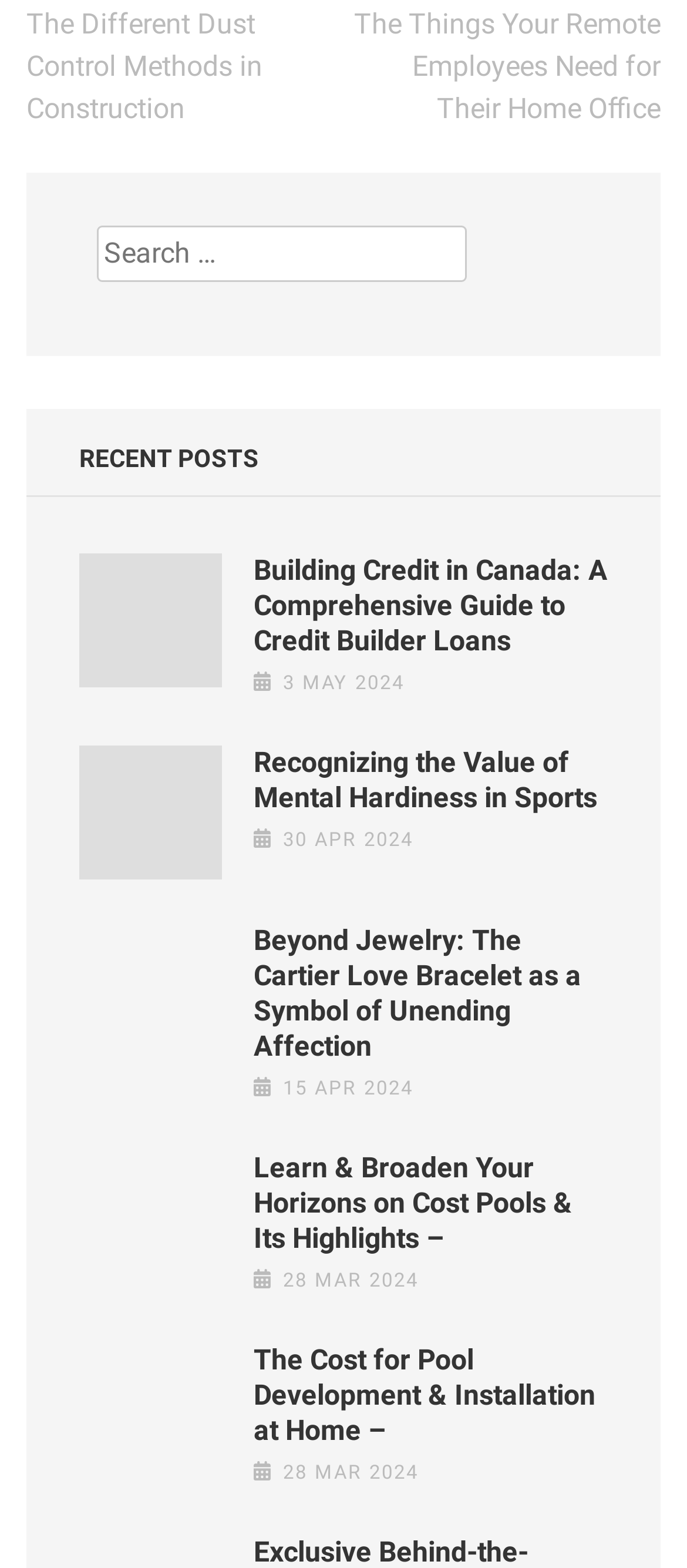Please determine the bounding box coordinates of the element's region to click in order to carry out the following instruction: "Click on the image of the post 'Beyond Jewelry: The Cartier Love Bracelet as a Symbol of Unending Affection'". The coordinates should be four float numbers between 0 and 1, i.e., [left, top, right, bottom].

[0.115, 0.589, 0.323, 0.674]